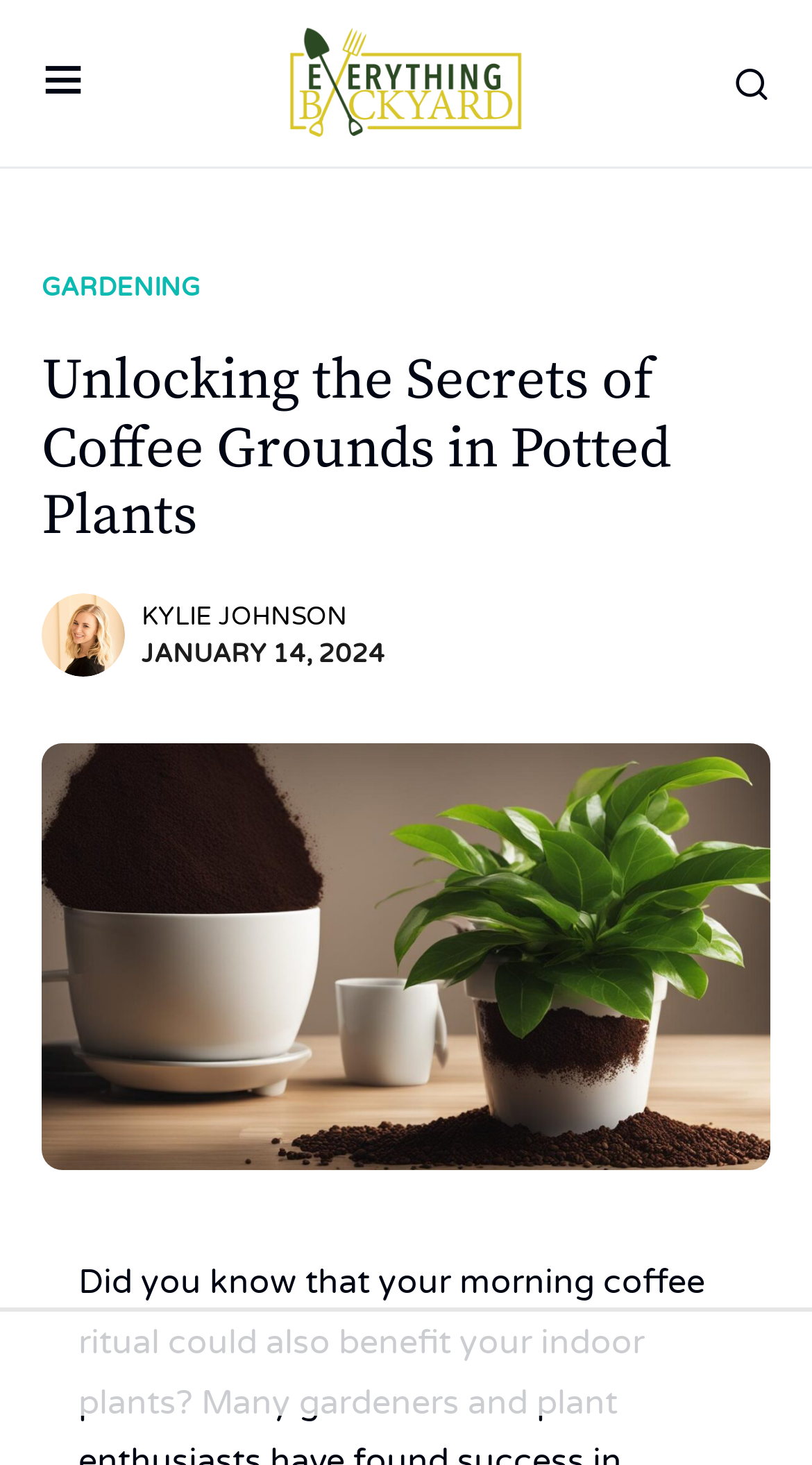Locate and provide the bounding box coordinates for the HTML element that matches this description: "Chapter 2 - Tools".

None